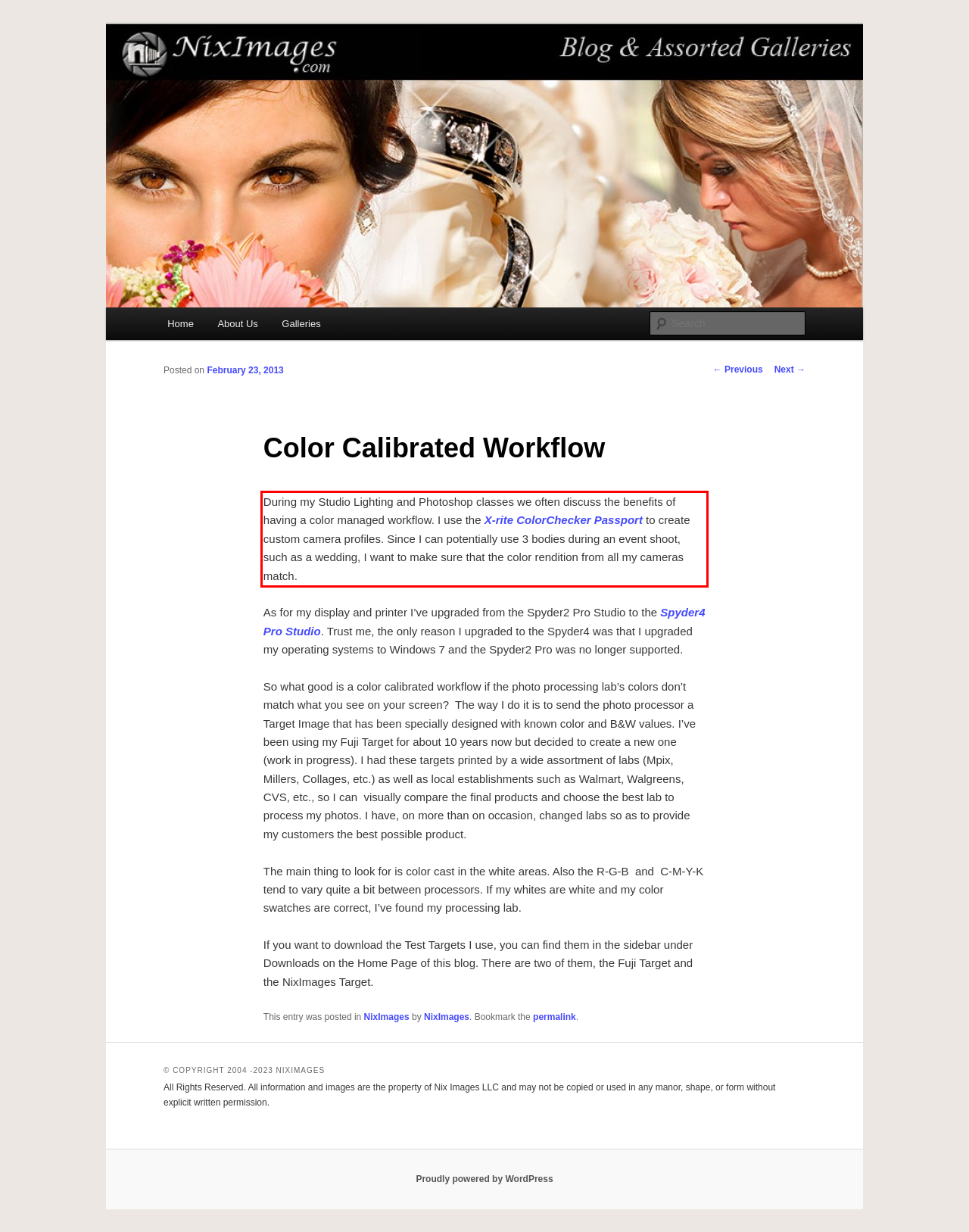You are provided with a screenshot of a webpage that includes a red bounding box. Extract and generate the text content found within the red bounding box.

During my Studio Lighting and Photoshop classes we often discuss the benefits of having a color managed workflow. I use the X-rite ColorChecker Passport to create custom camera profiles. Since I can potentially use 3 bodies during an event shoot, such as a wedding, I want to make sure that the color rendition from all my cameras match.